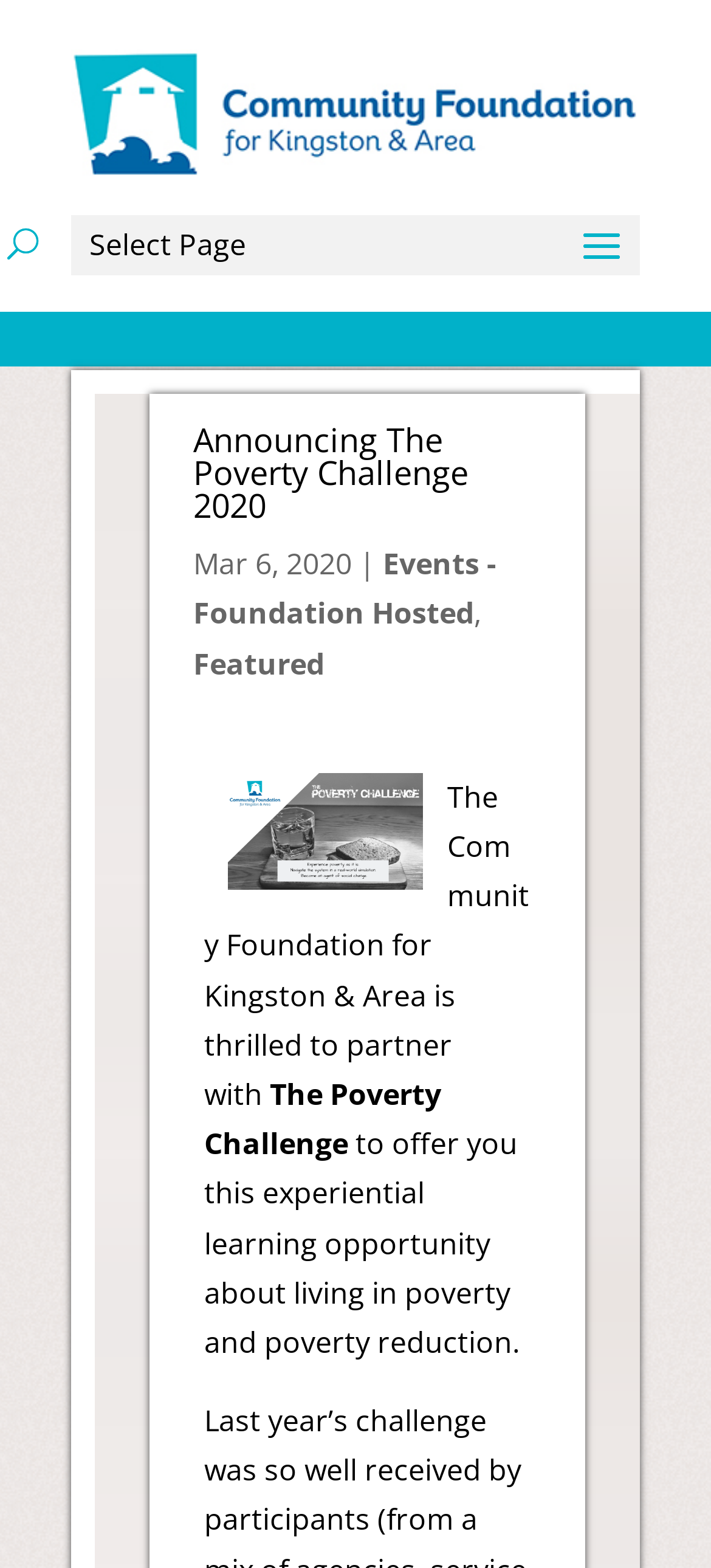Using floating point numbers between 0 and 1, provide the bounding box coordinates in the format (top-left x, top-left y, bottom-right x, bottom-right y). Locate the UI element described here: name="s" placeholder="Search …" title="Search for:"

[0.463, 0.038, 0.823, 0.041]